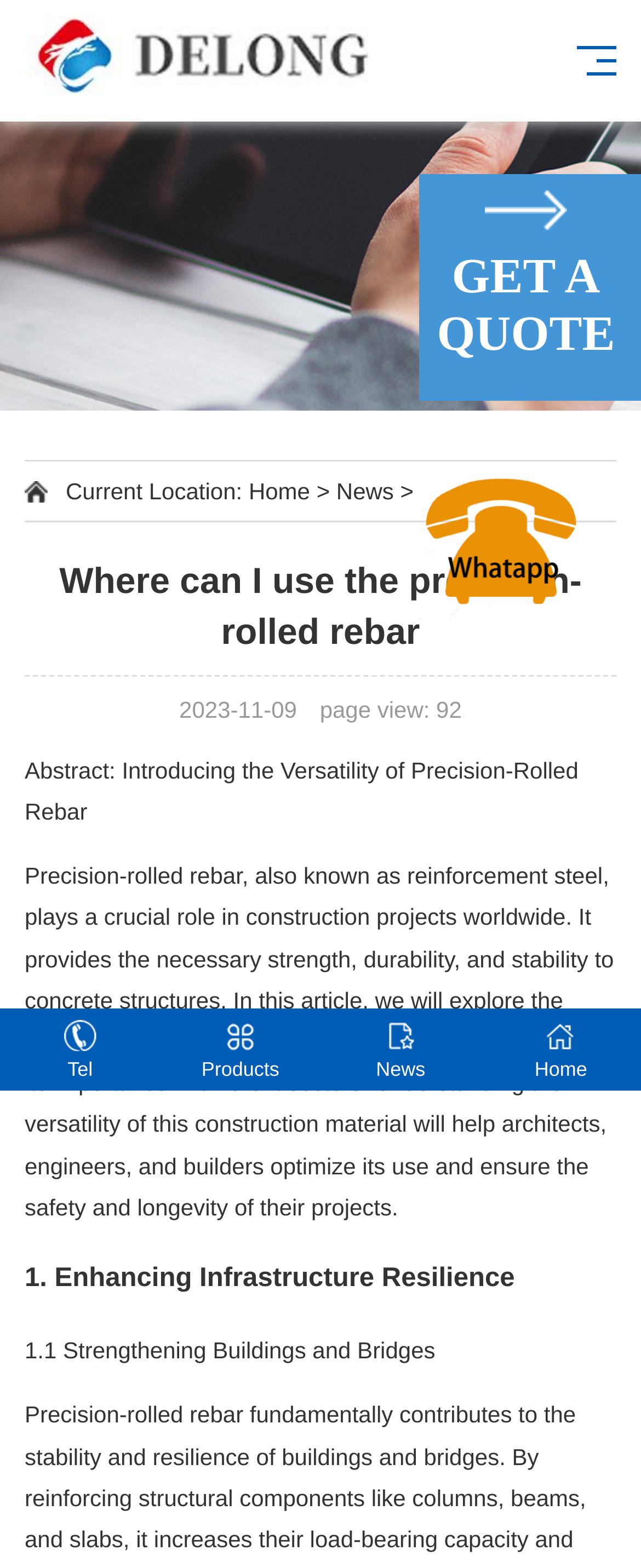Please determine the heading text of this webpage.

Where can I use the precision-rolled rebar